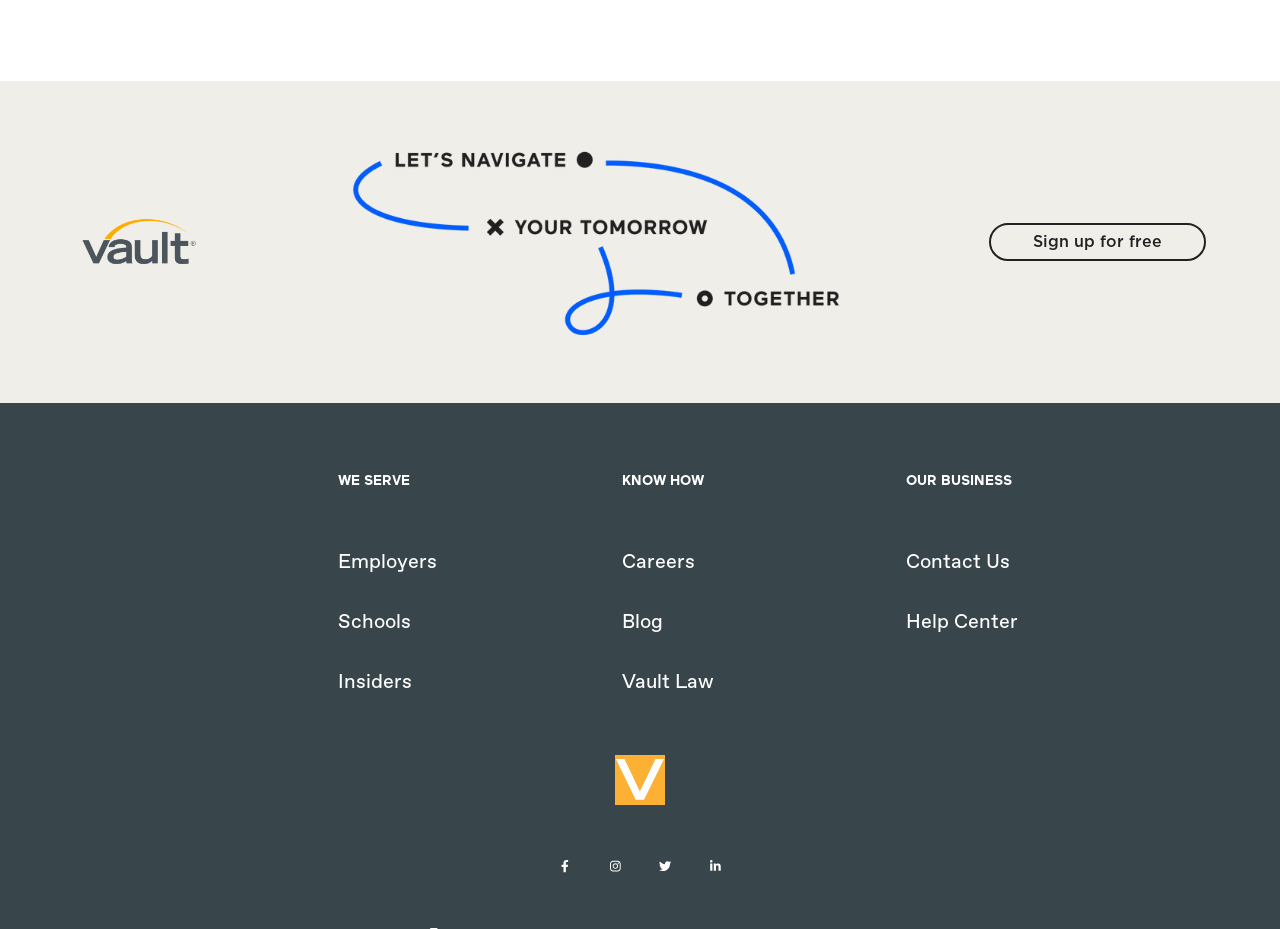Analyze the image and provide a detailed answer to the question: How many social media links are there at the bottom of the page?

I counted the number of links at the bottom of the page that seem to be social media links, including four small icons with no text descriptions.